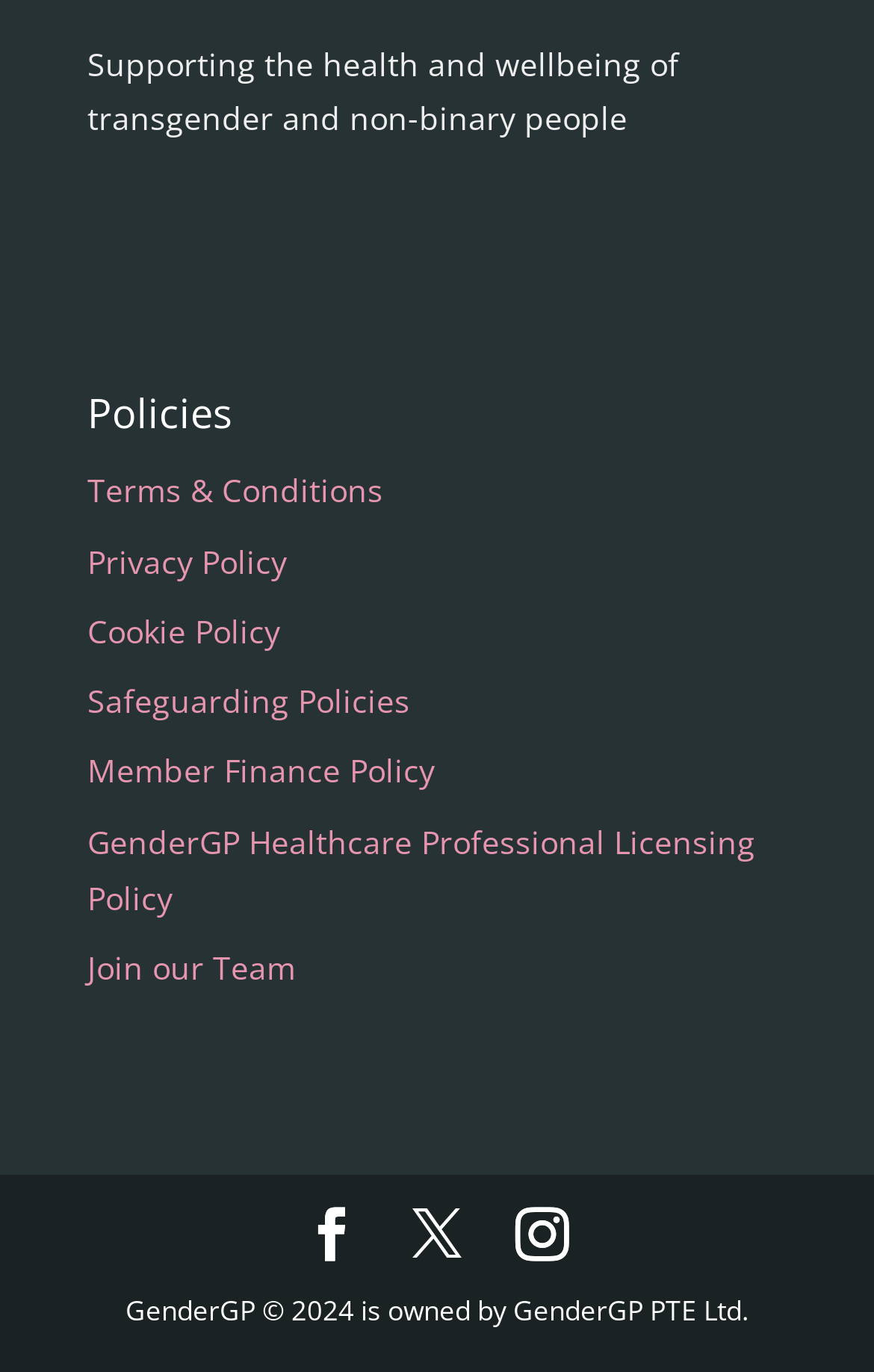Please identify the bounding box coordinates of the element I should click to complete this instruction: 'Learn about troubleshooting Linksys RE6350 firmware update failures'. The coordinates should be given as four float numbers between 0 and 1, like this: [left, top, right, bottom].

None